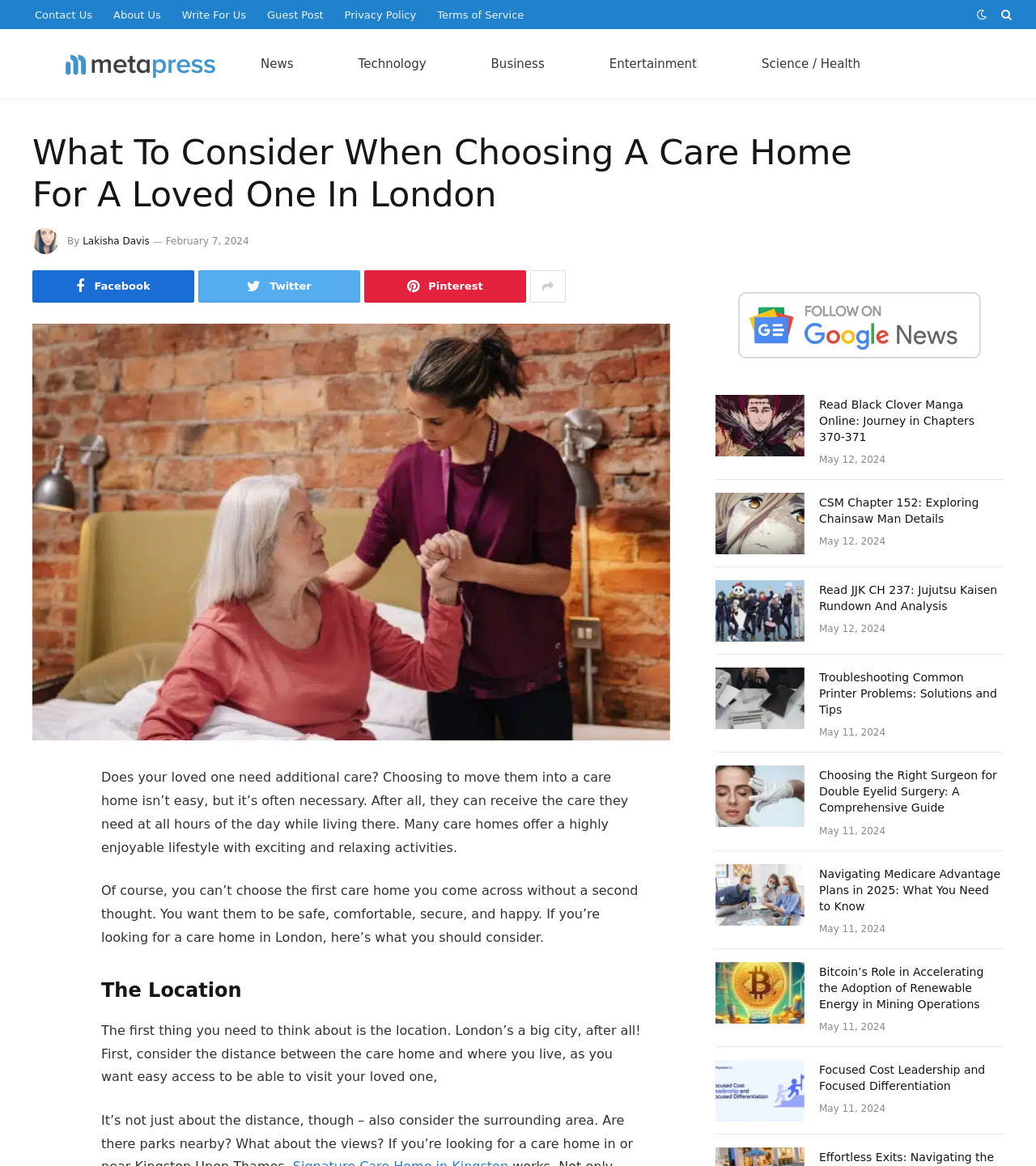What is the date of the last article?
Answer with a single word or short phrase according to what you see in the image.

May 11, 2024